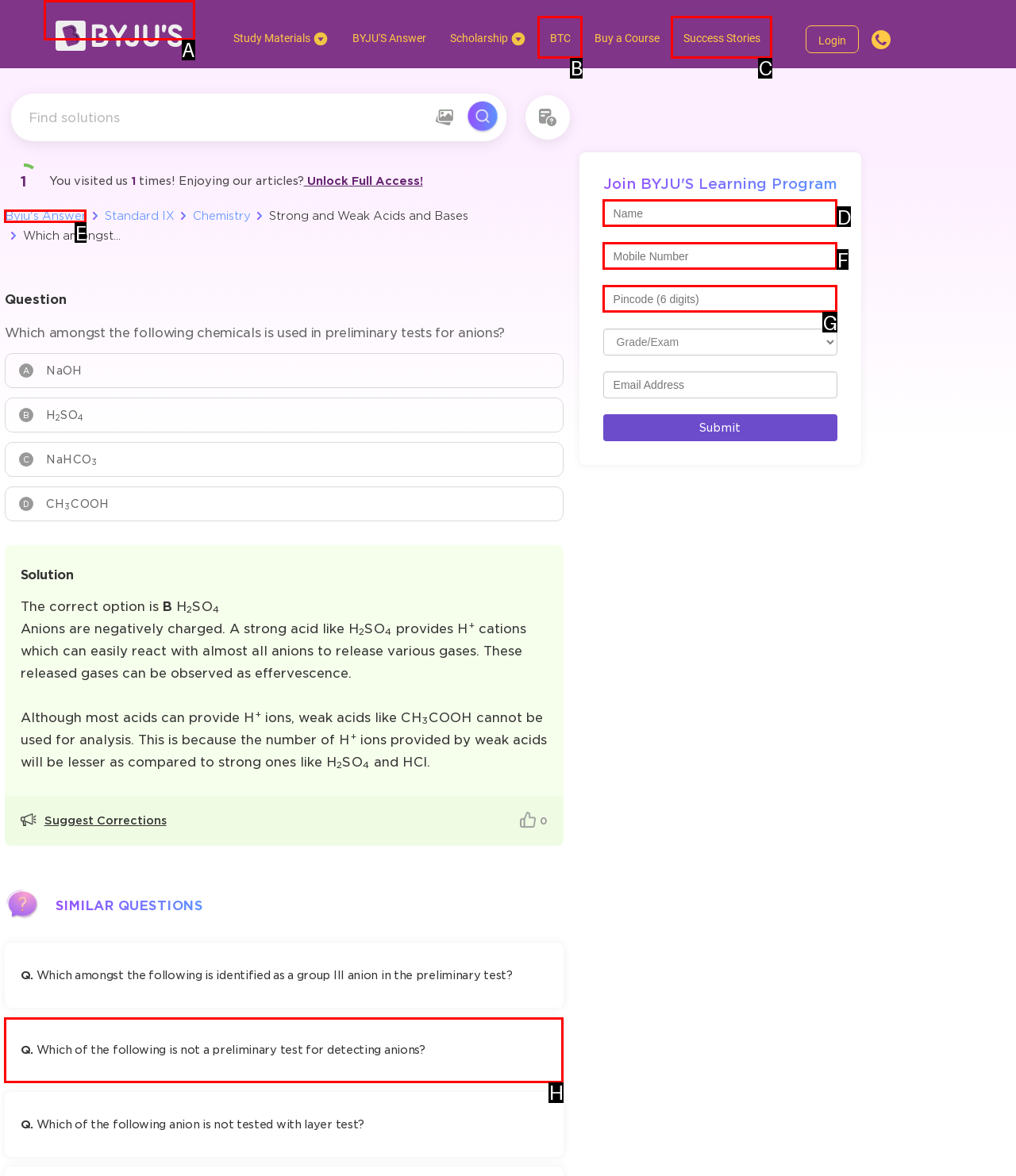Based on the element description: name="pincode" placeholder="Pincode (6 digits)", choose the HTML element that matches best. Provide the letter of your selected option.

G